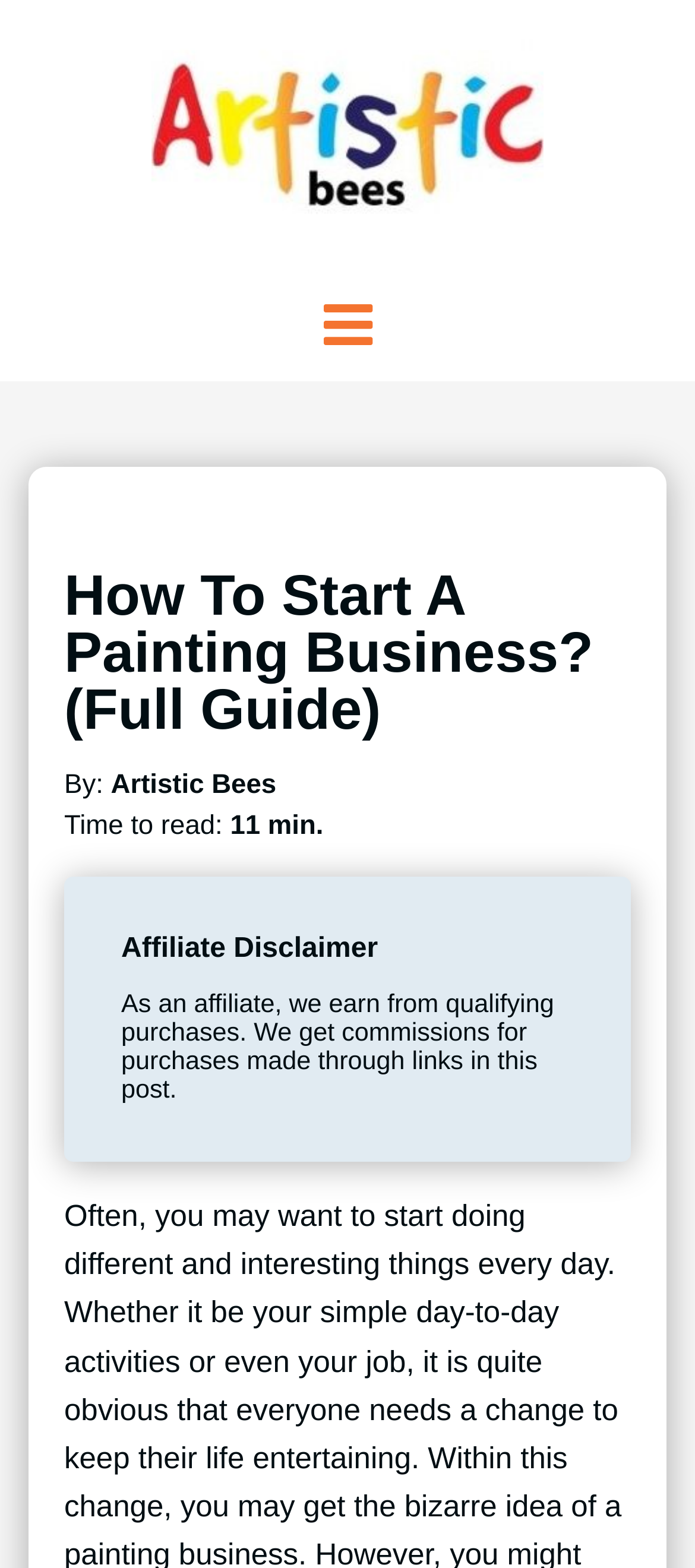Describe every aspect of the webpage in a detailed manner.

The webpage is about a guide on how to start a painting business. At the top, there is a logo of "Artistic Bees" accompanied by a link to the same name, taking up most of the width of the page. Below the logo, there is a heading that reads "How To Start A Painting Business? (Full Guide)" which spans almost the entire width of the page. 

Under the heading, there is a section that displays the author's name, "Artistic Bees", and the time it takes to read the article, which is 11 minutes. 

Further down, there is a disclaimer section that takes up about a third of the page's width. The section is headed by "Affiliate Disclaimer" and explains that the website earns commissions from qualifying purchases made through links in the post.